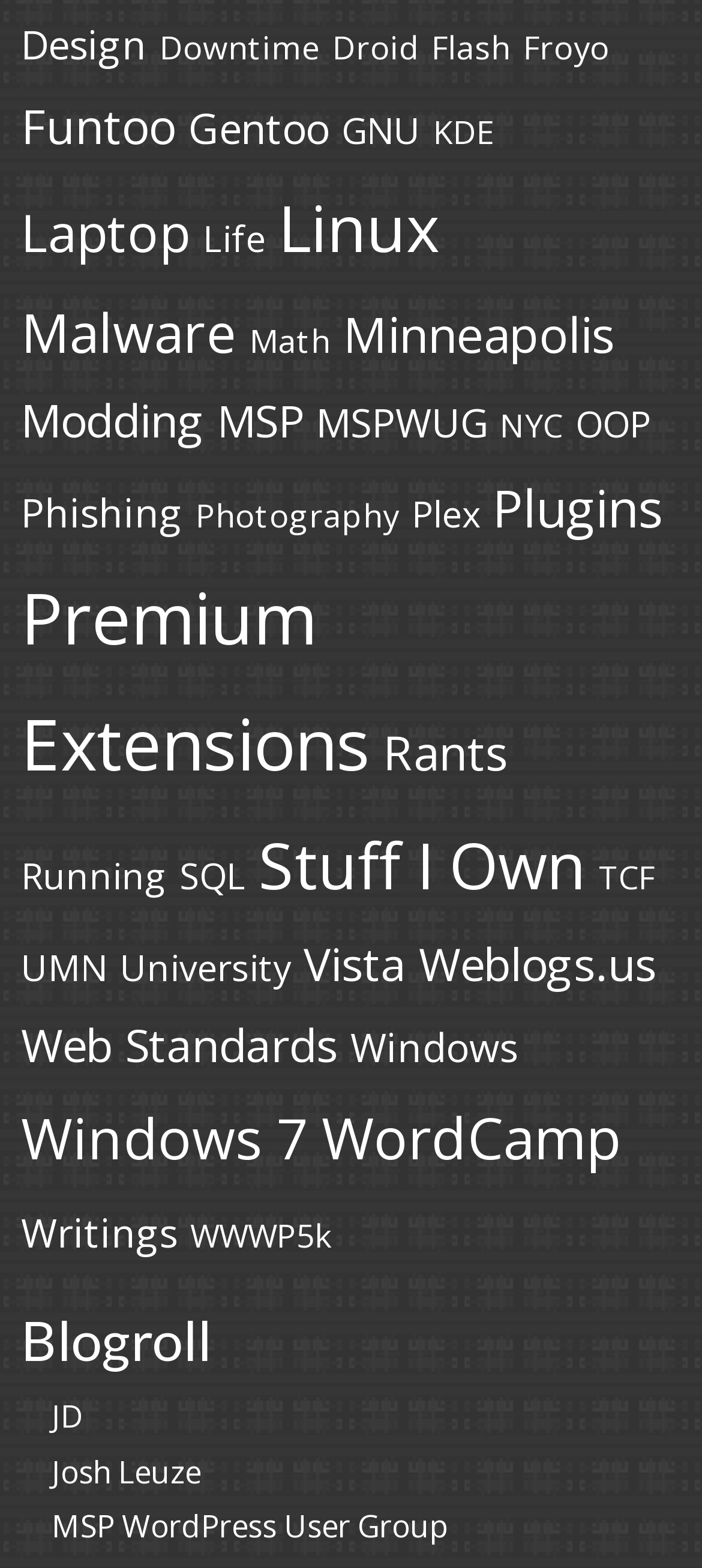Using the webpage screenshot, find the UI element described by Plex. Provide the bounding box coordinates in the format (top-left x, top-left y, bottom-right x, bottom-right y), ensuring all values are floating point numbers between 0 and 1.

[0.586, 0.312, 0.684, 0.343]